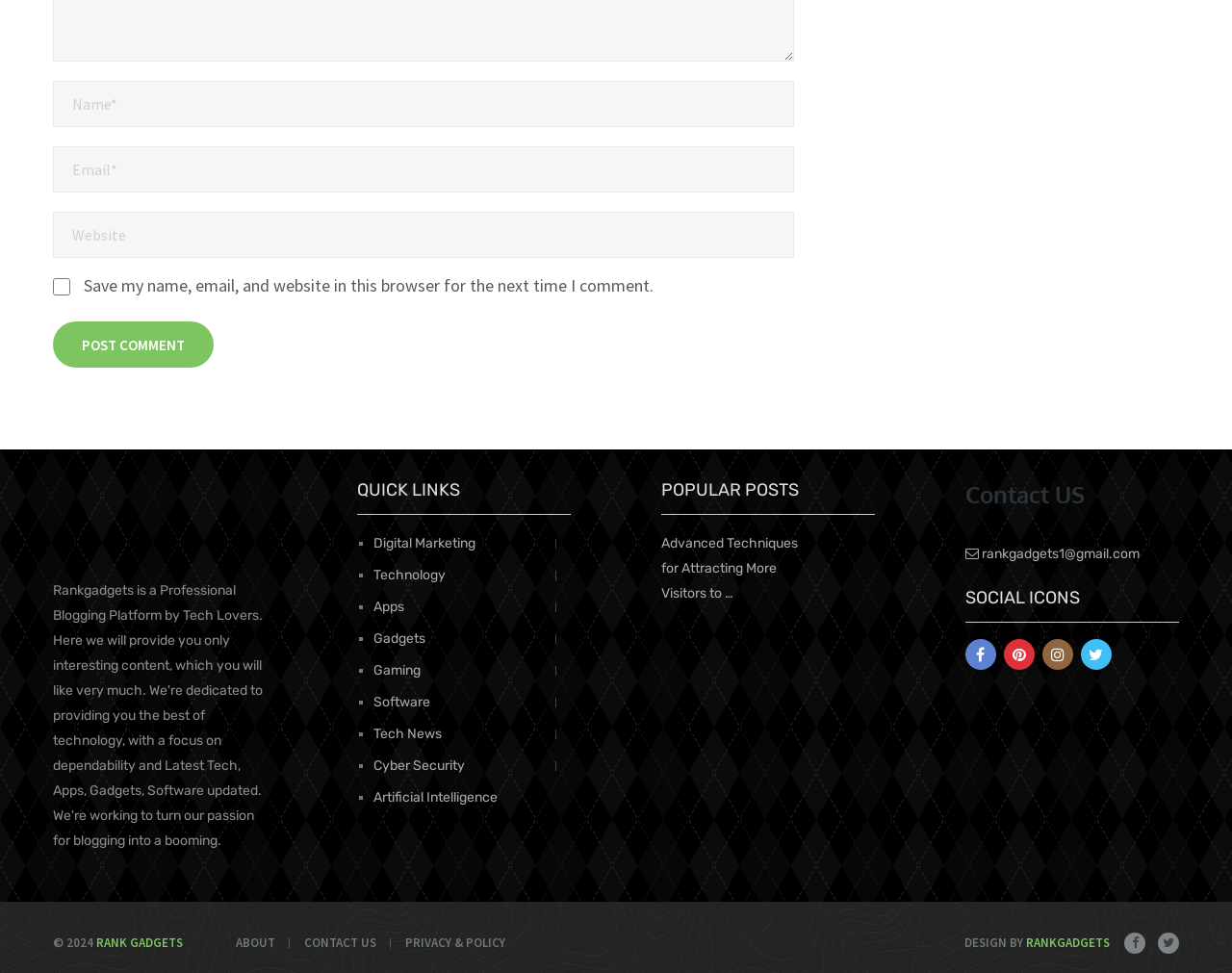Please indicate the bounding box coordinates of the element's region to be clicked to achieve the instruction: "Enter your name". Provide the coordinates as four float numbers between 0 and 1, i.e., [left, top, right, bottom].

[0.043, 0.083, 0.645, 0.131]